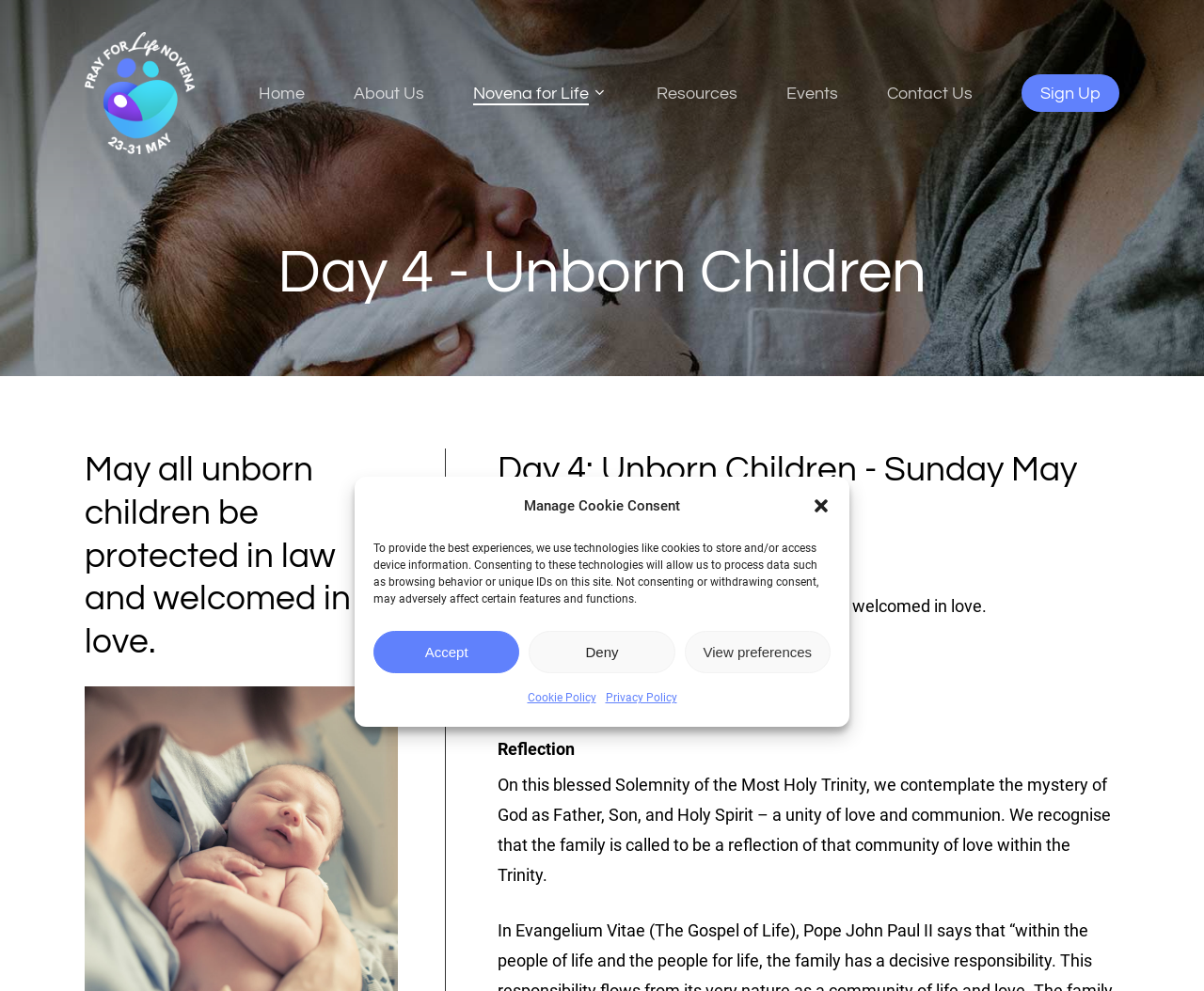Offer a thorough description of the webpage.

The webpage is titled "Pray For Life - Day 4 - Pray For Life" and appears to be a prayer website. At the top, there is a dialog box for managing cookie consent, which can be closed by clicking the "Close dialogue" button. The dialog box contains a message explaining the use of cookies and provides options to accept, deny, or view preferences.

Below the dialog box, there is a header section with a logo image and a link to "Pray For Life Pray For Life". The logo image is repeated twice, possibly indicating a navigation menu or a branding element.

The main navigation menu is located below the header section, with links to "Home", "About Us", "Novena for Life", "Resources", "Events", "Contact Us", and "Sign Up". These links are arranged horizontally across the page.

The main content of the webpage is divided into sections, each with a heading. The first section is titled "Day 4 - Unborn Children" and contains a subheading "May all unborn children be protected in law and welcomed in love." Below this, there are three more sections: "Day 4: Unborn Children - Sunday May 26th (Trinity Sunday)", "Intercession", and "Prayers". The "Prayers" section contains a static text with the prayer "Our Father, 3 Hail Marys, Glory Be".

The final section is titled "Reflection" and contains a longer static text that reflects on the Solemnity of the Most Holy Trinity and the importance of family as a reflection of God's love and communion.

Overall, the webpage appears to be a devotional resource, providing prayers, reflections, and resources for individuals to pray for life and unborn children.